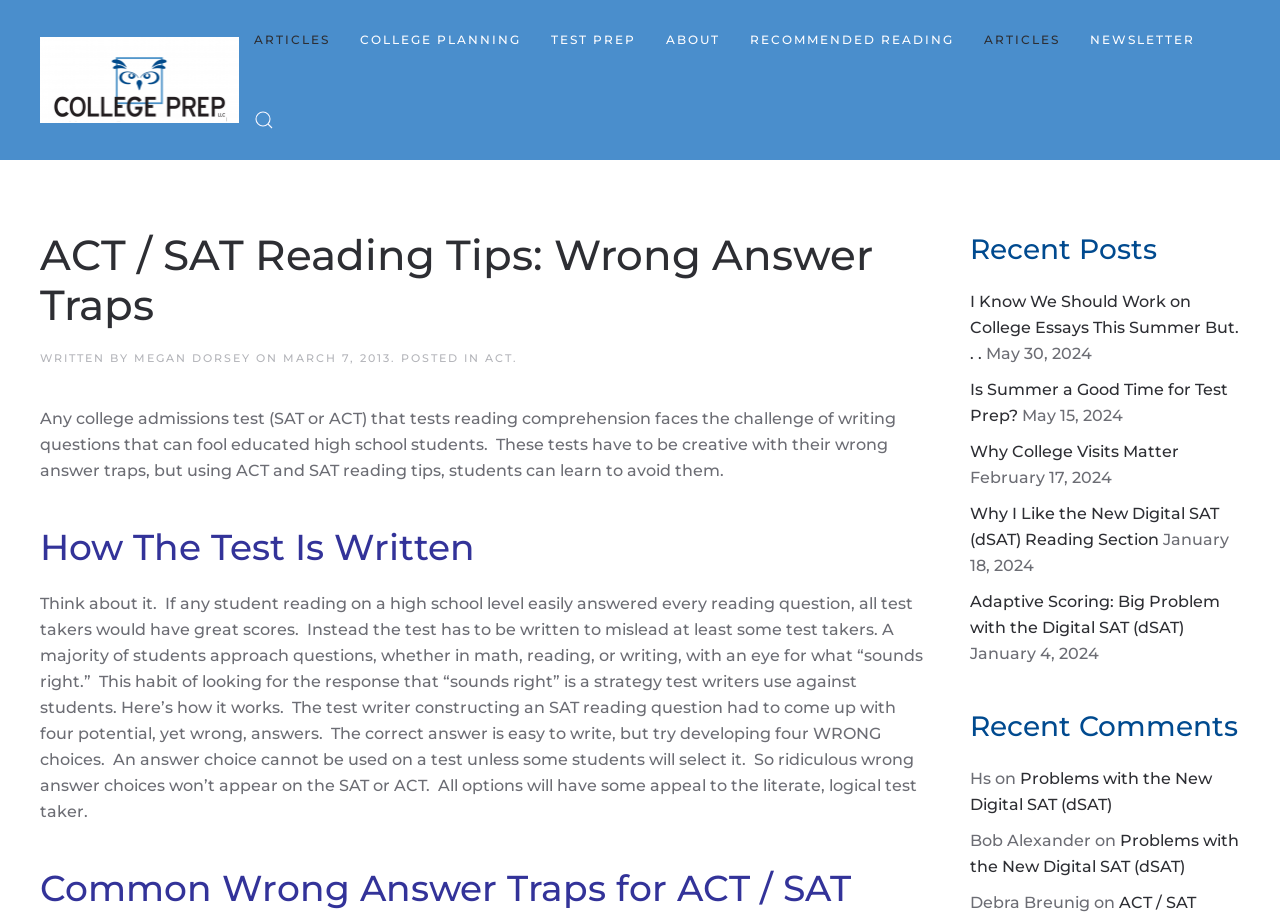Identify the bounding box coordinates of the clickable section necessary to follow the following instruction: "Click on the 'NEWSLETTER' link". The coordinates should be presented as four float numbers from 0 to 1, i.e., [left, top, right, bottom].

[0.84, 0.0, 0.945, 0.087]